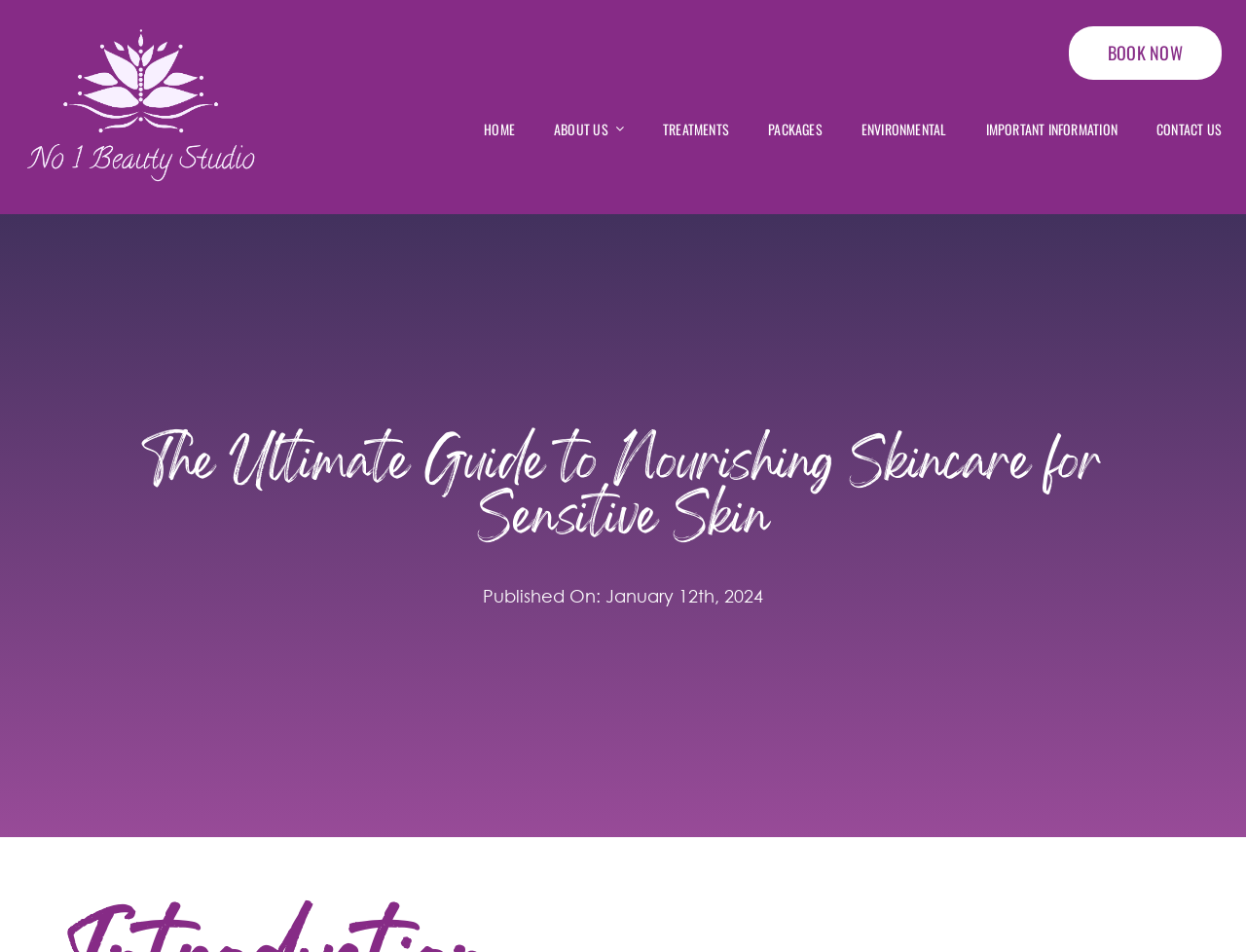How many menu items are there?
Analyze the image and provide a thorough answer to the question.

The menu items can be found by looking at the navigation section, which has 8 links: 'HOME', 'ABOUT US', 'TREATMENTS', 'PACKAGES', 'ENVIRONMENTAL', 'IMPORTANT INFORMATION', and 'CONTACT US'.